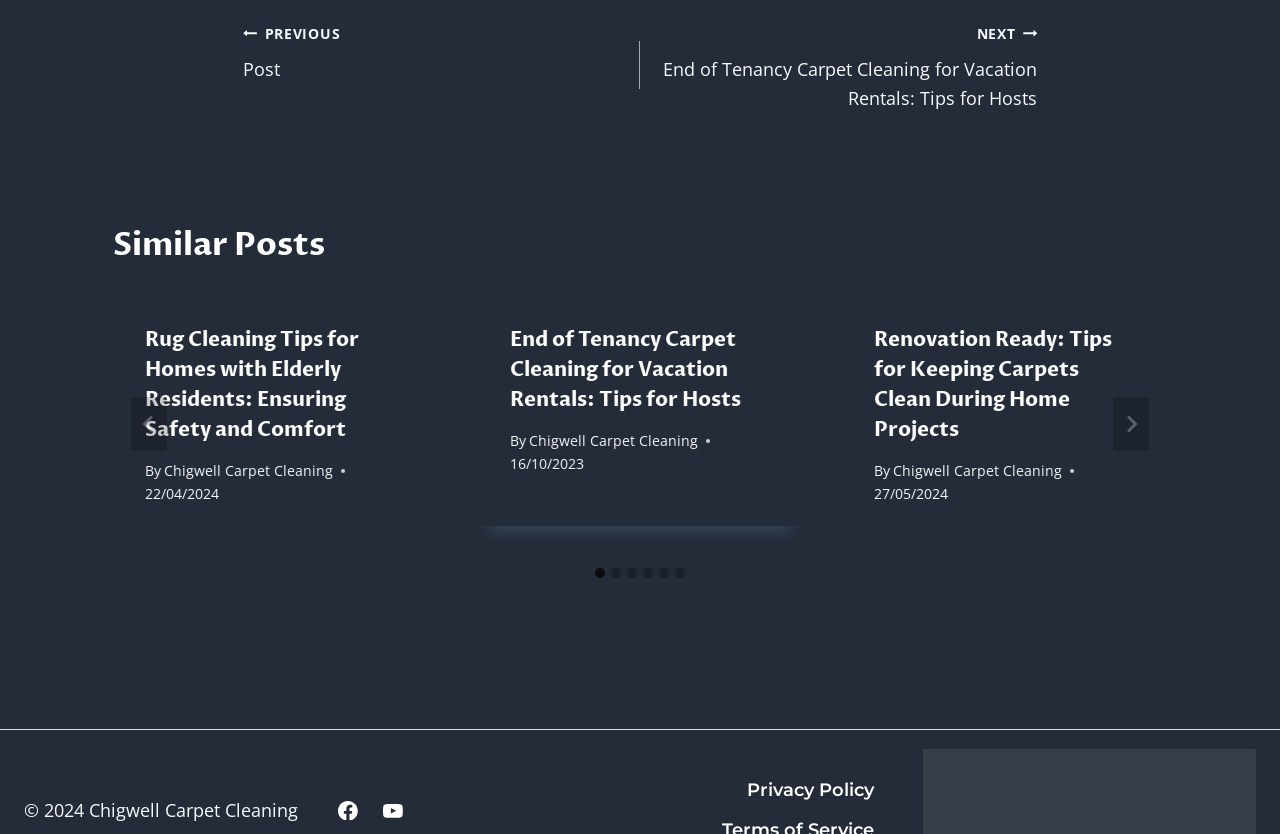Please determine the bounding box coordinates of the element's region to click in order to carry out the following instruction: "Click on the 'NEXT' button". The coordinates should be four float numbers between 0 and 1, i.e., [left, top, right, bottom].

[0.87, 0.476, 0.898, 0.541]